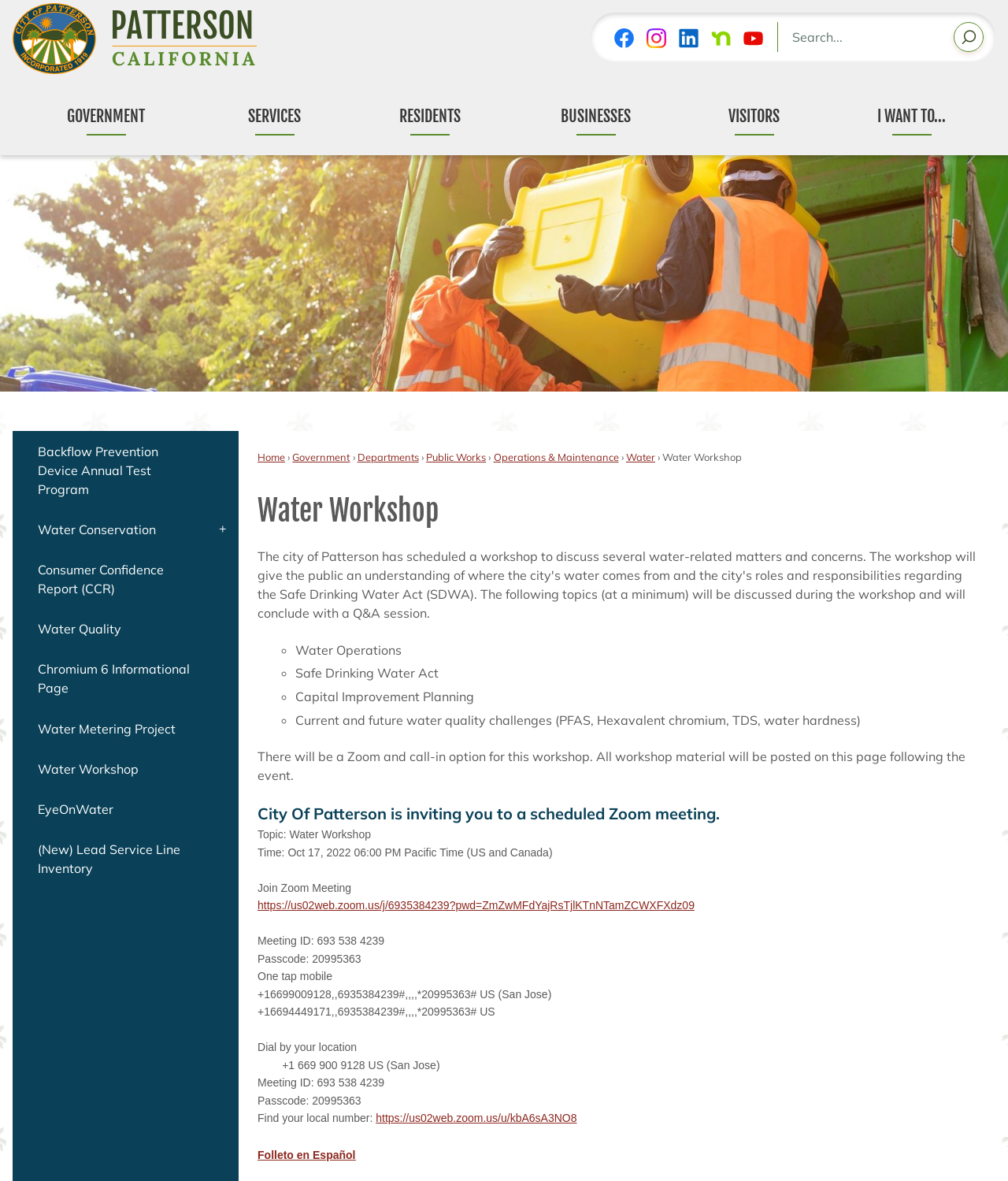Explain the contents of the webpage comprehensively.

The webpage is the official website of the Water Workshop in Patterson, California. At the top, there is a link to skip to the main content, followed by a link to the Patterson CA homepage, which is accompanied by an image. On the top right, there are social media links to Facebook, Instagram, LinkedIn, Nextdoor, and YouTube, each with its respective icon.

Below the social media links, there is a search region with a text box and a search button. To the left of the search region, there is a vertical menu with options for Government, Services, Residents, Businesses, Visitors, and I Want To... 

The main content of the webpage is divided into sections. The first section has a heading "Water Workshop" and lists several topics related to water operations, including Water Operations, Safe Drinking Water Act, Capital Improvement Planning, and current and future water quality challenges.

The next section provides information about an upcoming Zoom meeting for the Water Workshop, including the topic, time, and meeting ID. There are also links to join the meeting and dial-in options for different locations.

Finally, there is a menu on the left side of the page with links to various water-related topics, including Backflow Prevention Device Annual Test Program, Water Conservation, Consumer Confidence Report (CCR), Water Quality, Chromium 6 Informational Page, Water Metering Project, Water Workshop, and EyeOnWater.